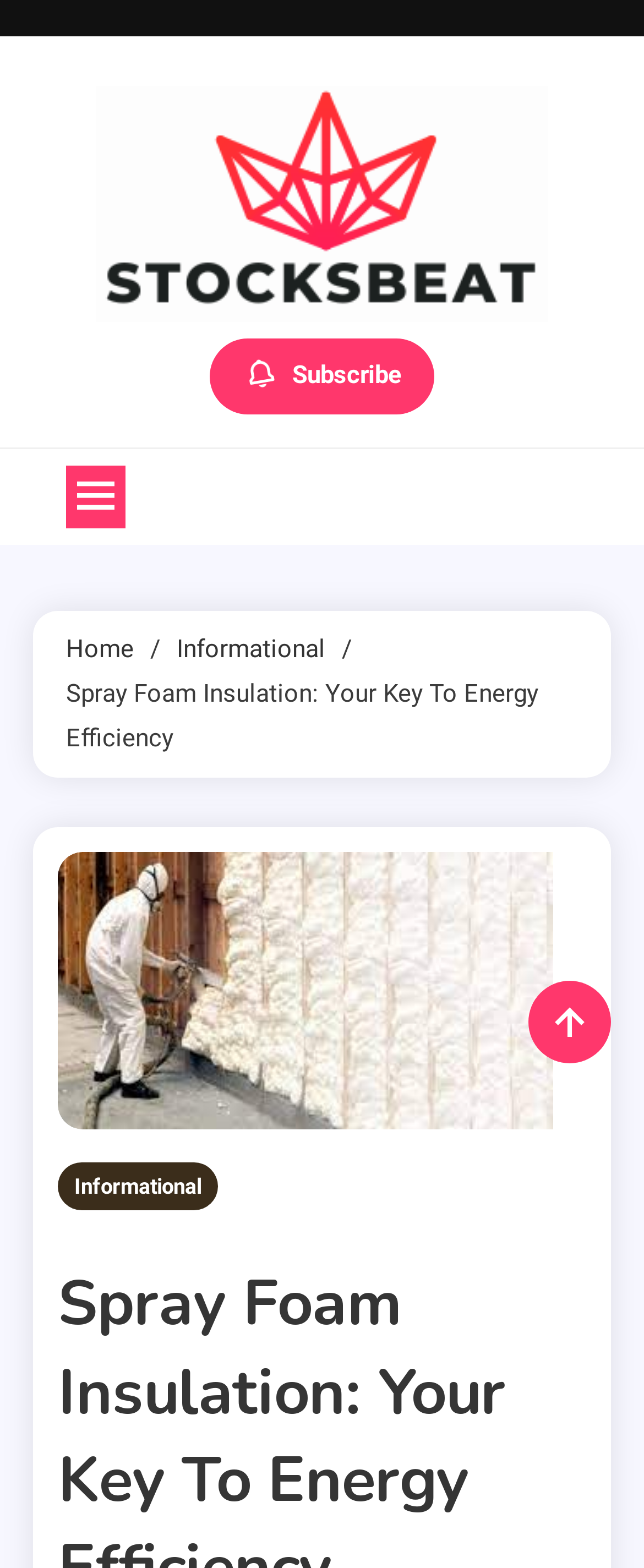Craft a detailed narrative of the webpage's structure and content.

The webpage is about spray foam insulation and its role in energy efficiency. At the top left, there is a link, and to its right, a subscribe button with an icon is located. Below these elements, a navigation menu labeled "Breadcrumbs" is situated, containing three links: "Home", "Informational", and a text "Spray Foam Insulation: Your Key To Energy Efficiency" which is also the title of the webpage.

Below the navigation menu, a large figure takes up most of the width, containing an image related to spray foam insulation. At the bottom of the figure, a link labeled "Informational" is positioned.